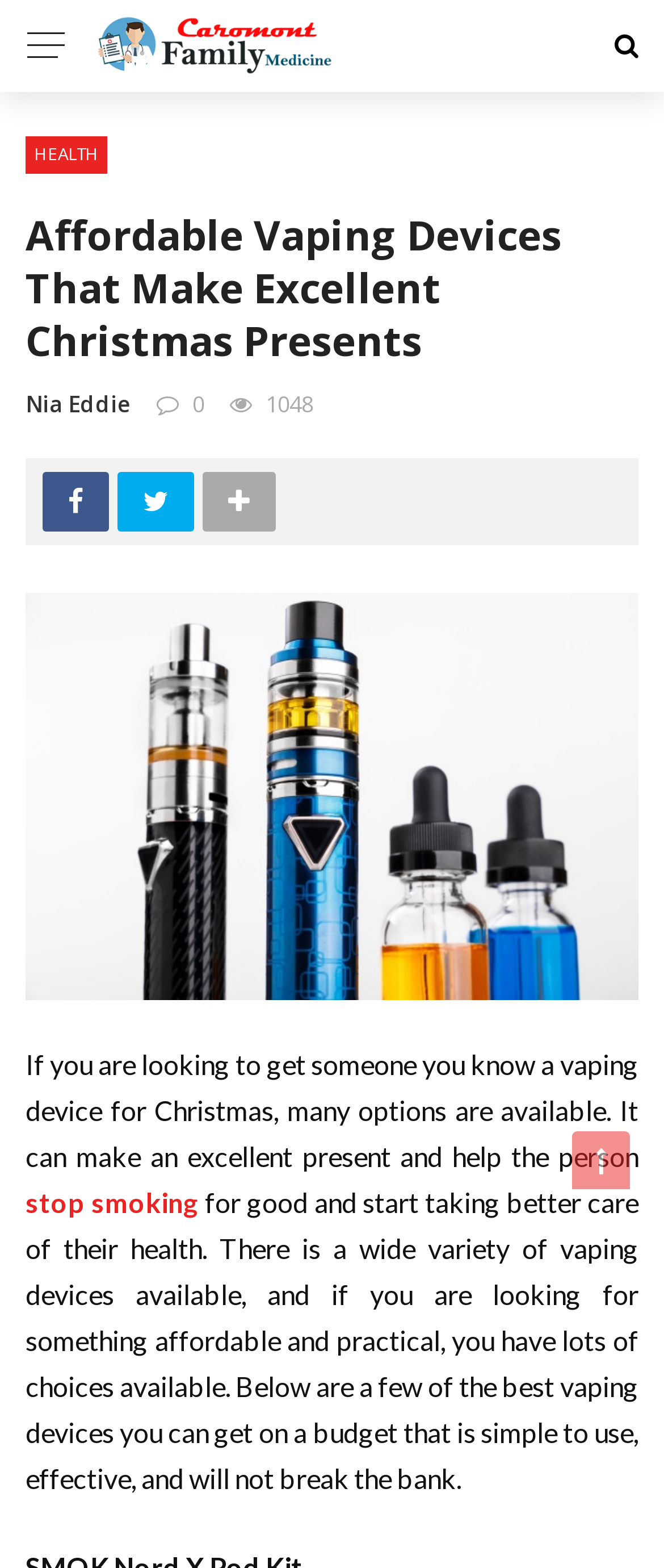What is the focus of the webpage's content?
Please look at the screenshot and answer in one word or a short phrase.

Vaping devices for Christmas